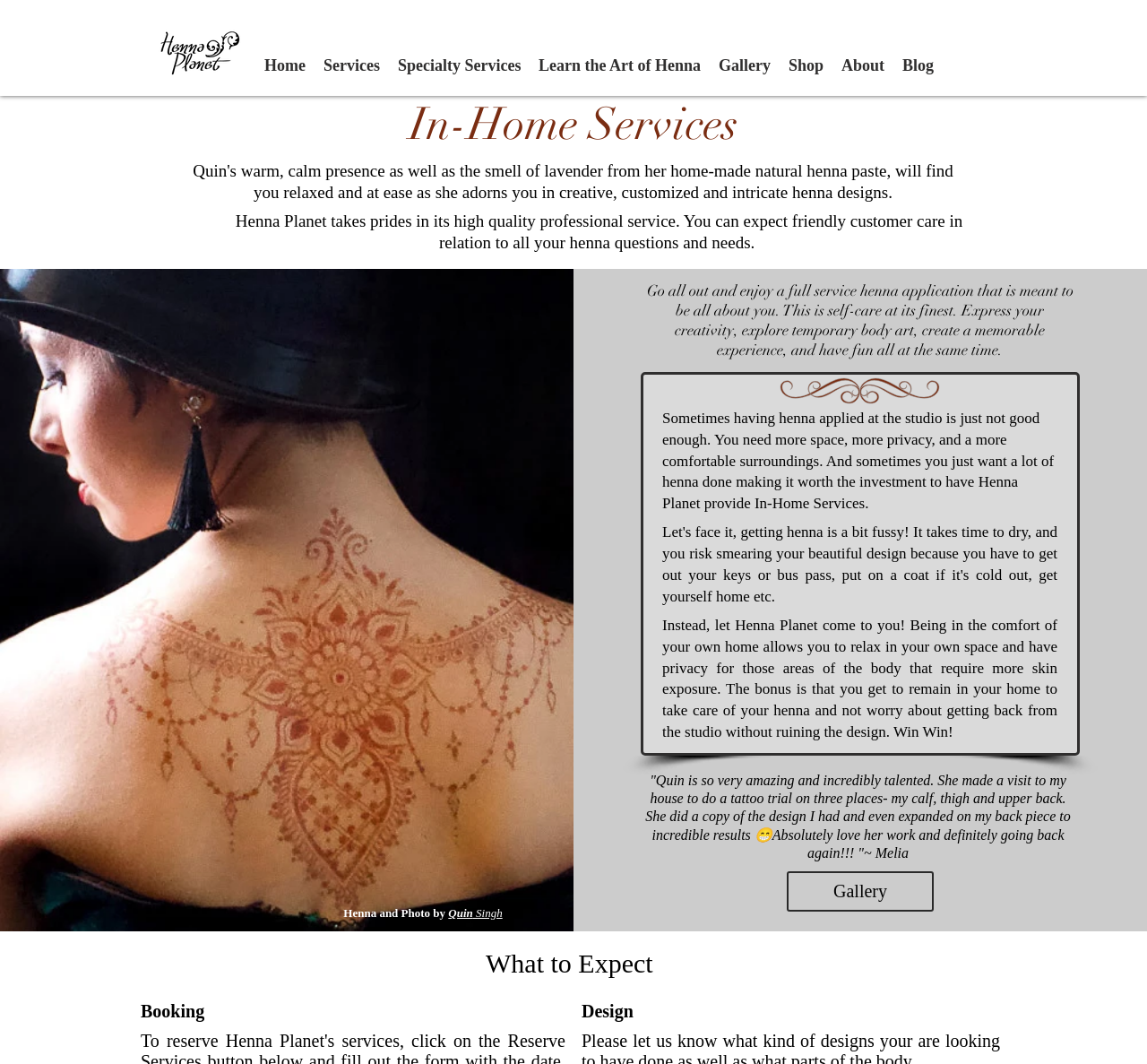Find and indicate the bounding box coordinates of the region you should select to follow the given instruction: "Click the 'Home' link".

[0.223, 0.047, 0.274, 0.077]